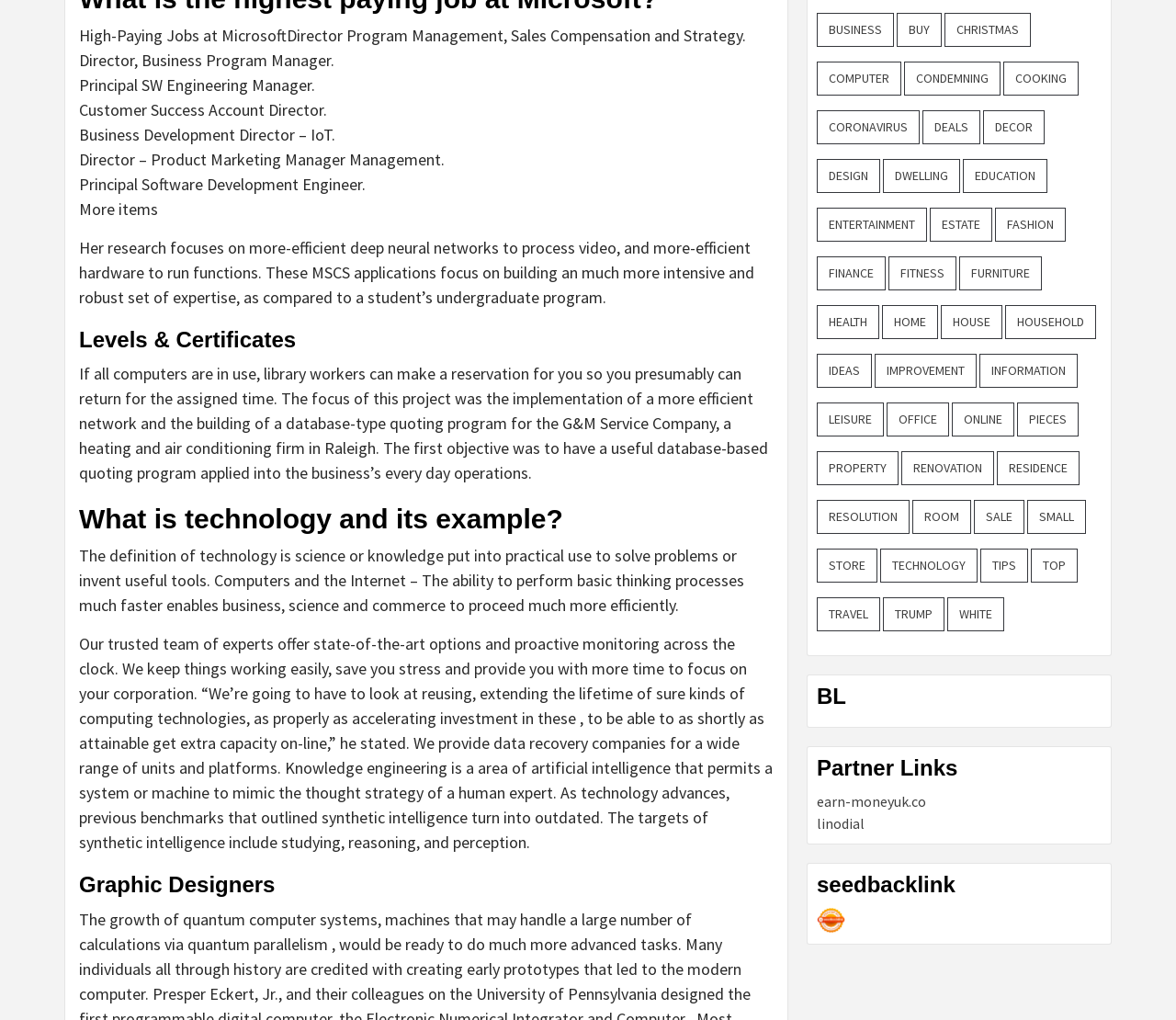Please identify the bounding box coordinates of the clickable region that I should interact with to perform the following instruction: "Click on Business". The coordinates should be expressed as four float numbers between 0 and 1, i.e., [left, top, right, bottom].

[0.695, 0.013, 0.76, 0.046]